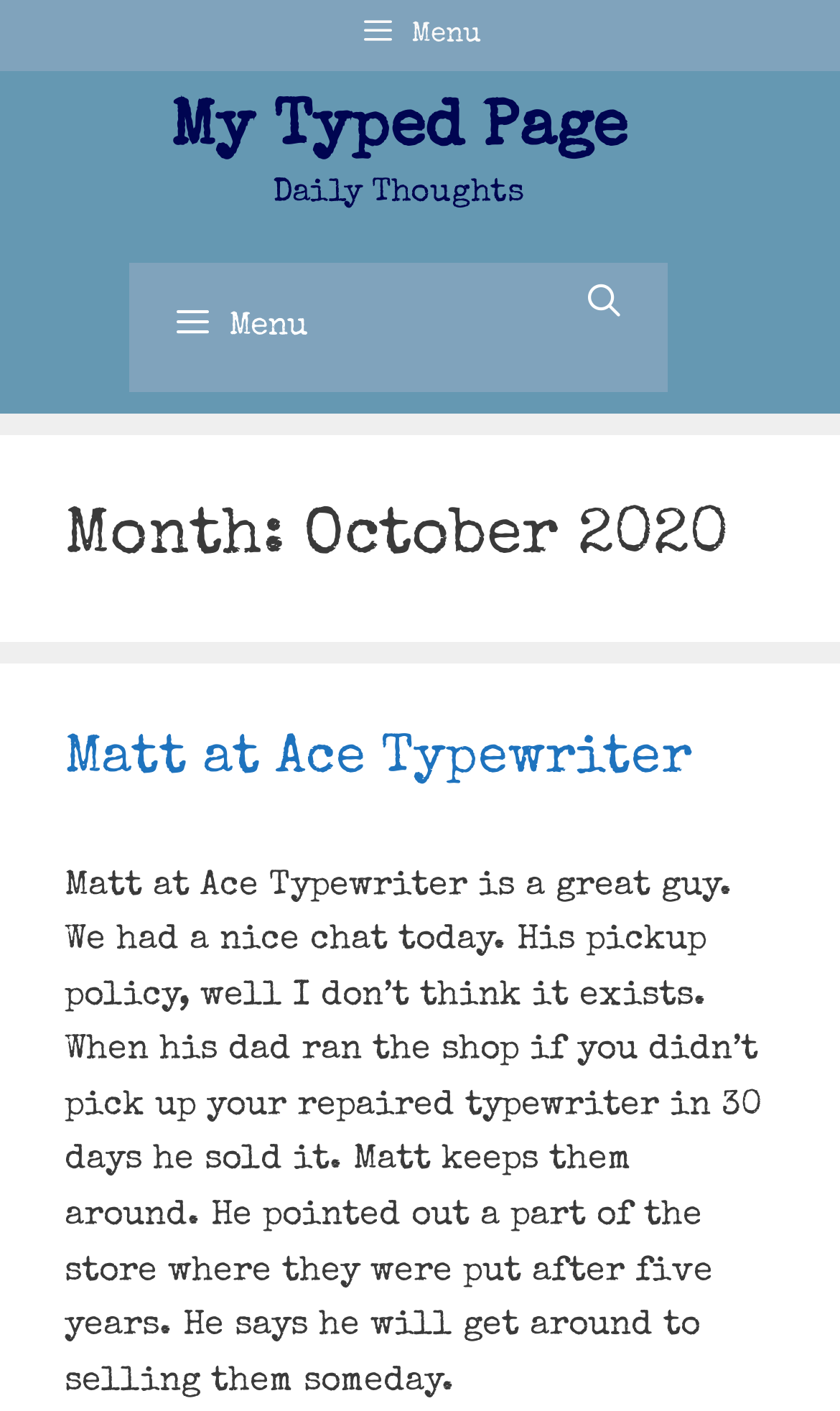Identify the headline of the webpage and generate its text content.

Month: October 2020